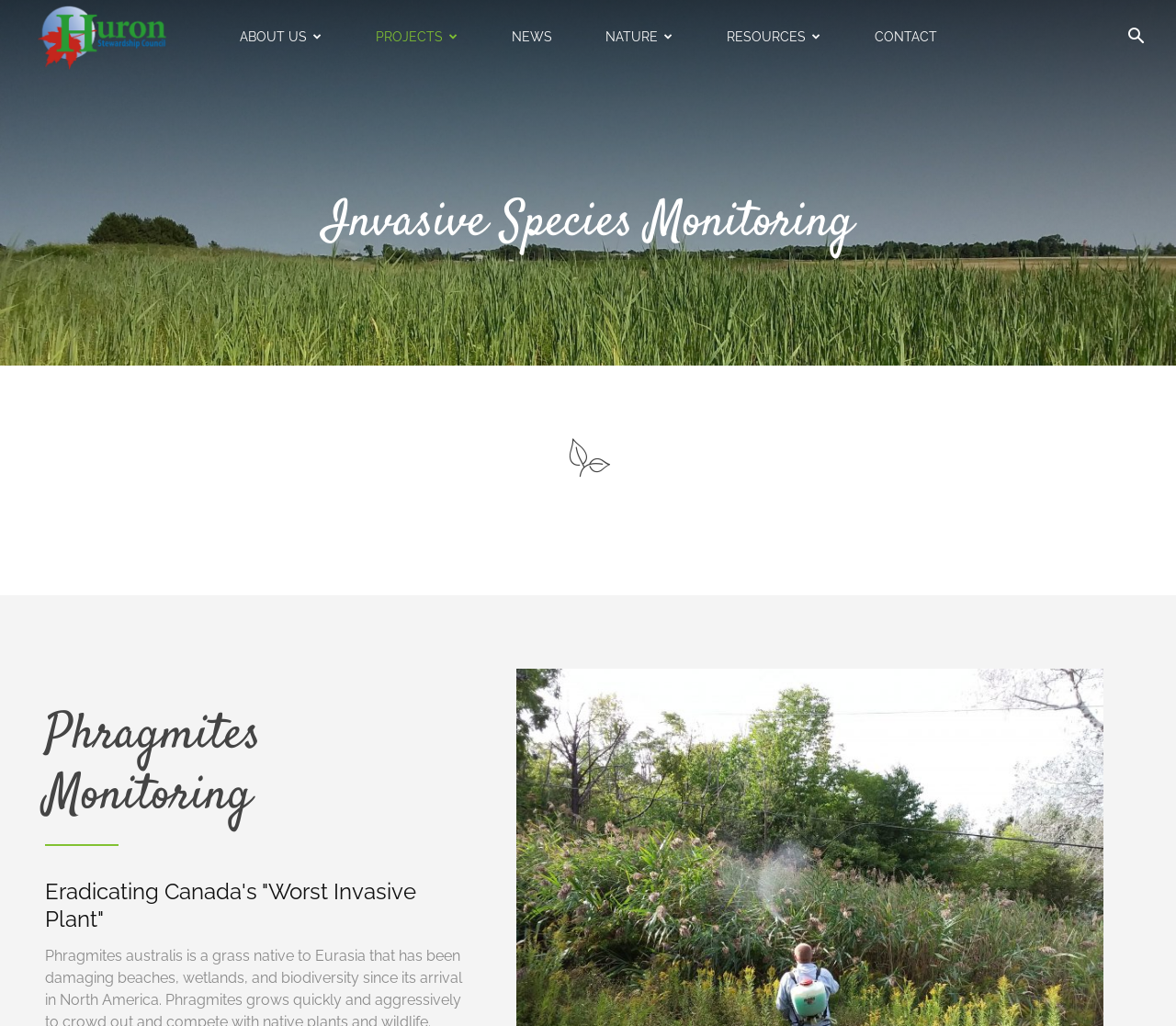Locate the bounding box coordinates of the element I should click to achieve the following instruction: "Learn about Eradicating Canada's 'Worst Invasive Plant'".

[0.038, 0.856, 0.401, 0.91]